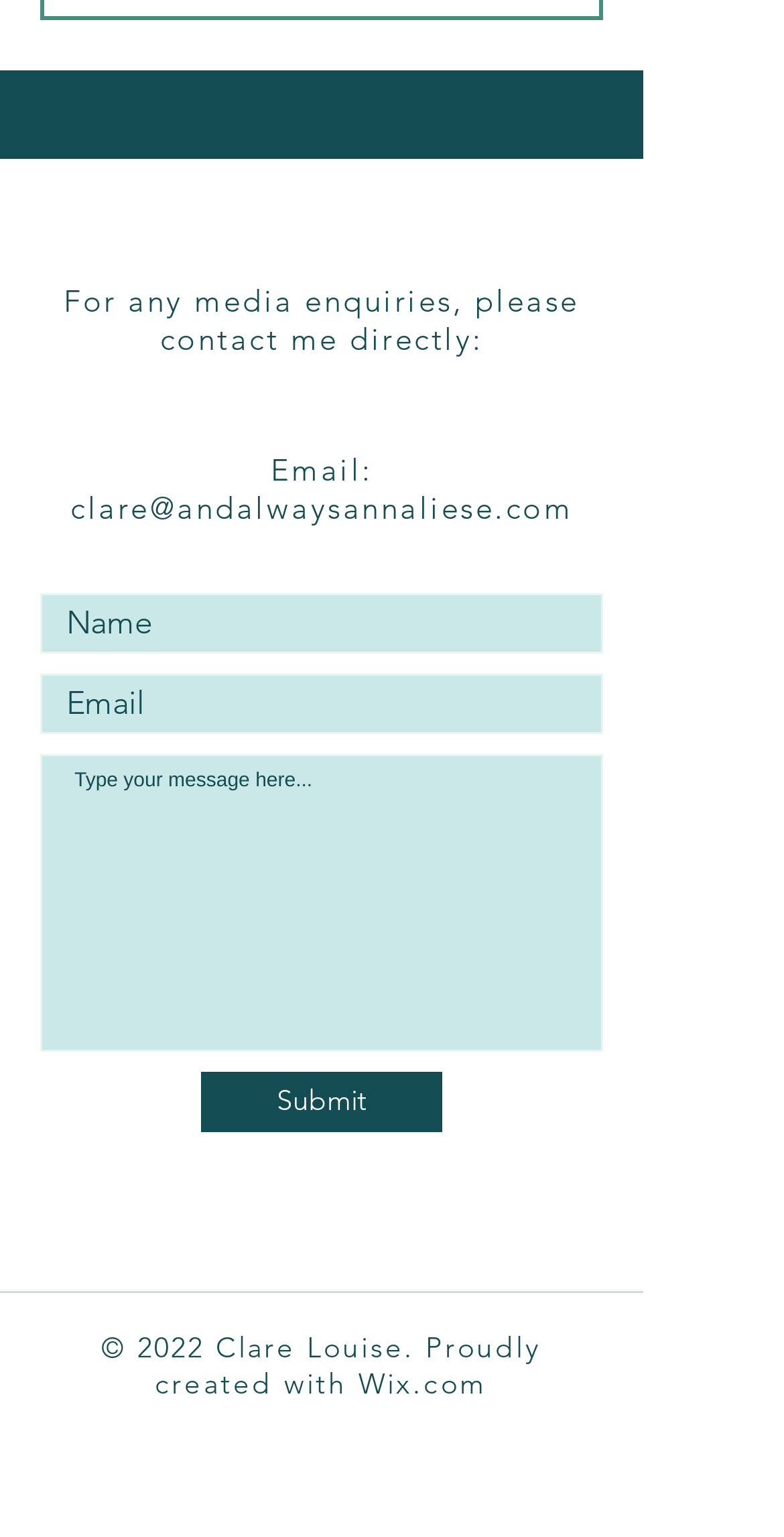Using the information in the image, could you please answer the following question in detail:
What is the copyright year of the website?

The webpage contains a copyright notice at the bottom, which states '© 2022 Clare Louise', indicating that the website's copyright year is 2022.